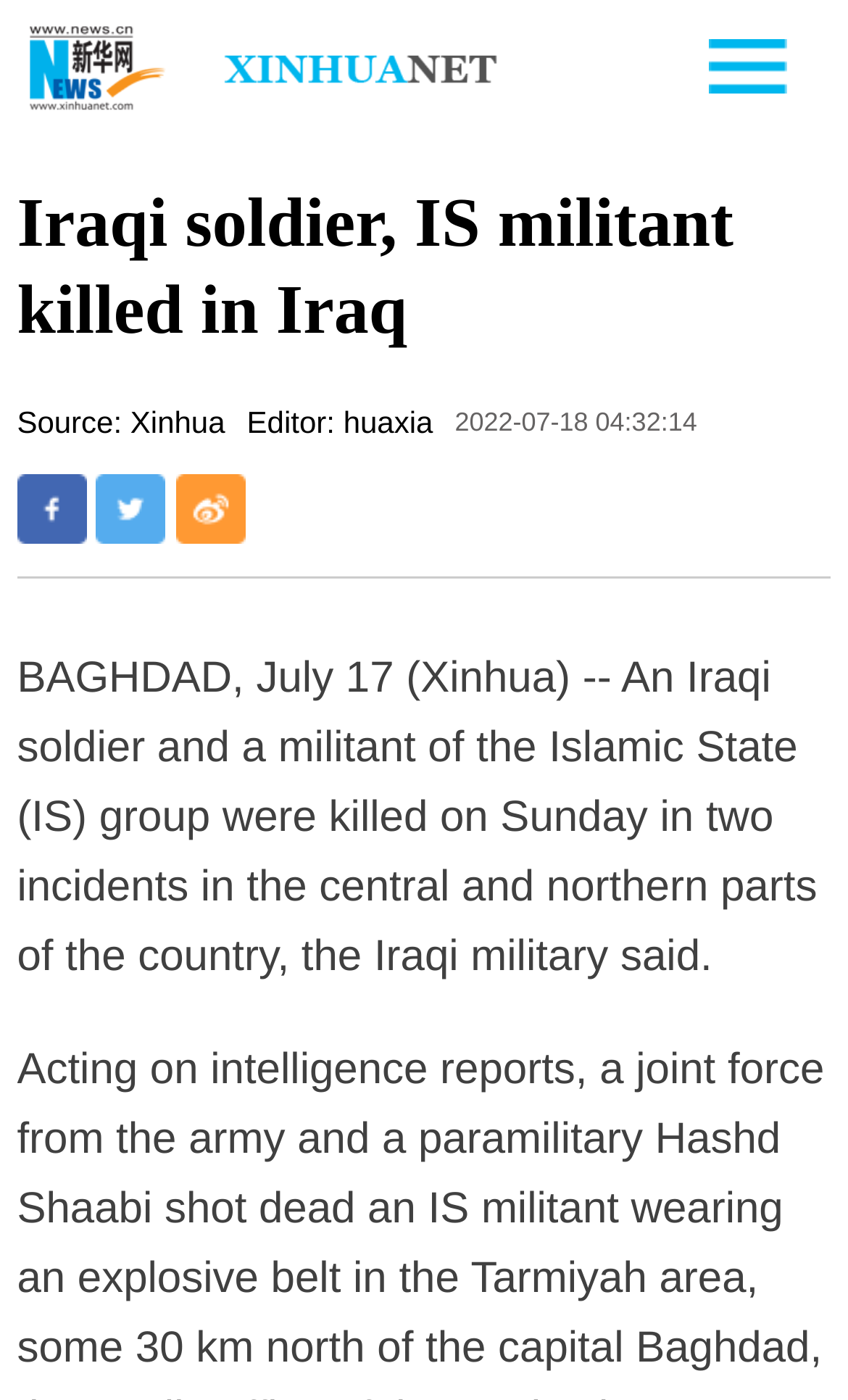How many social media platforms are available for sharing?
Answer the question with a thorough and detailed explanation.

I counted the number of social media links available for sharing, which are '分享到Facebook', '分享到Twitter', and '分享到新浪微博', hence the answer is 3.